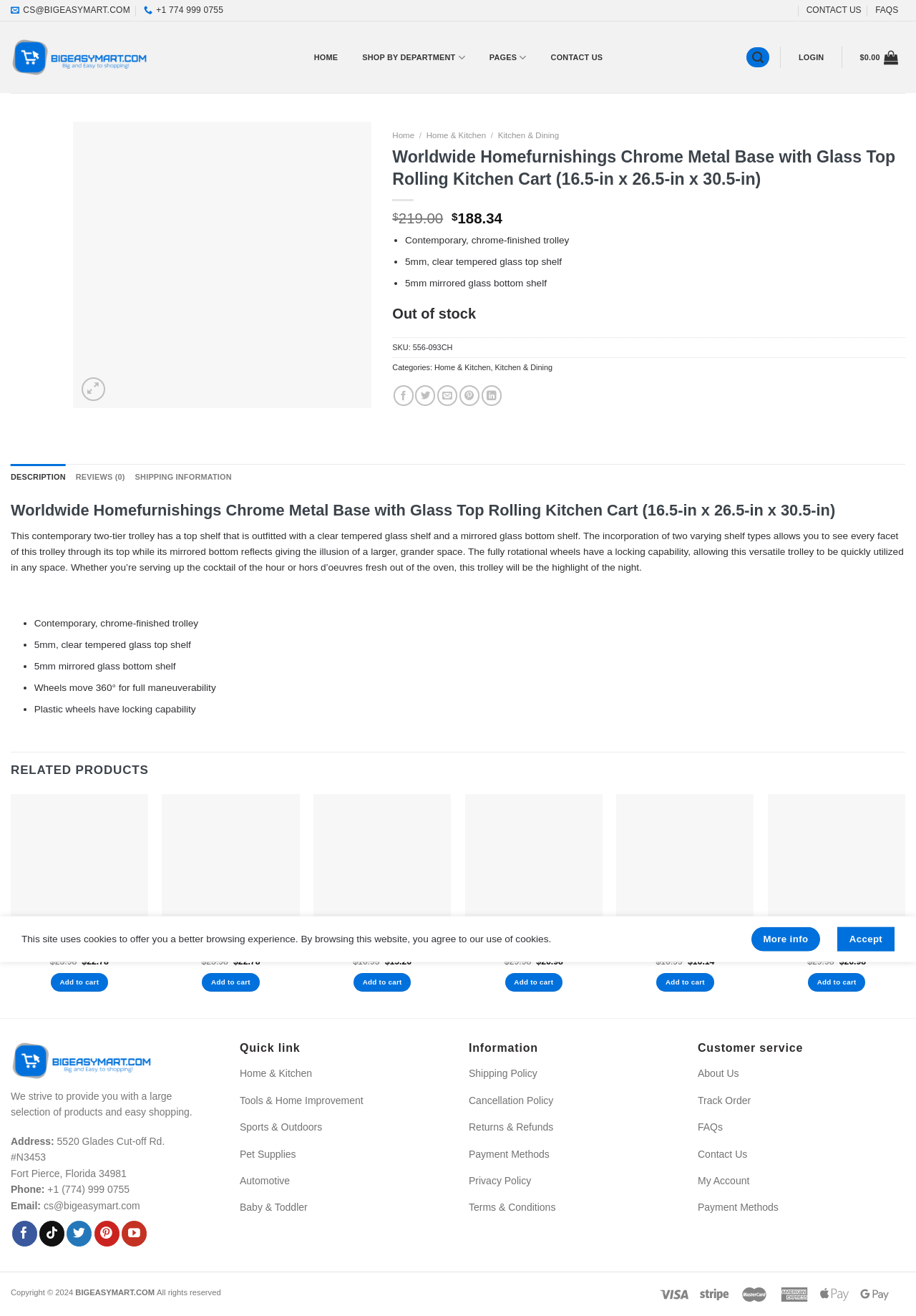Provide a short answer to the following question with just one word or phrase: What is the purpose of the wheels on the product?

Full maneuverability